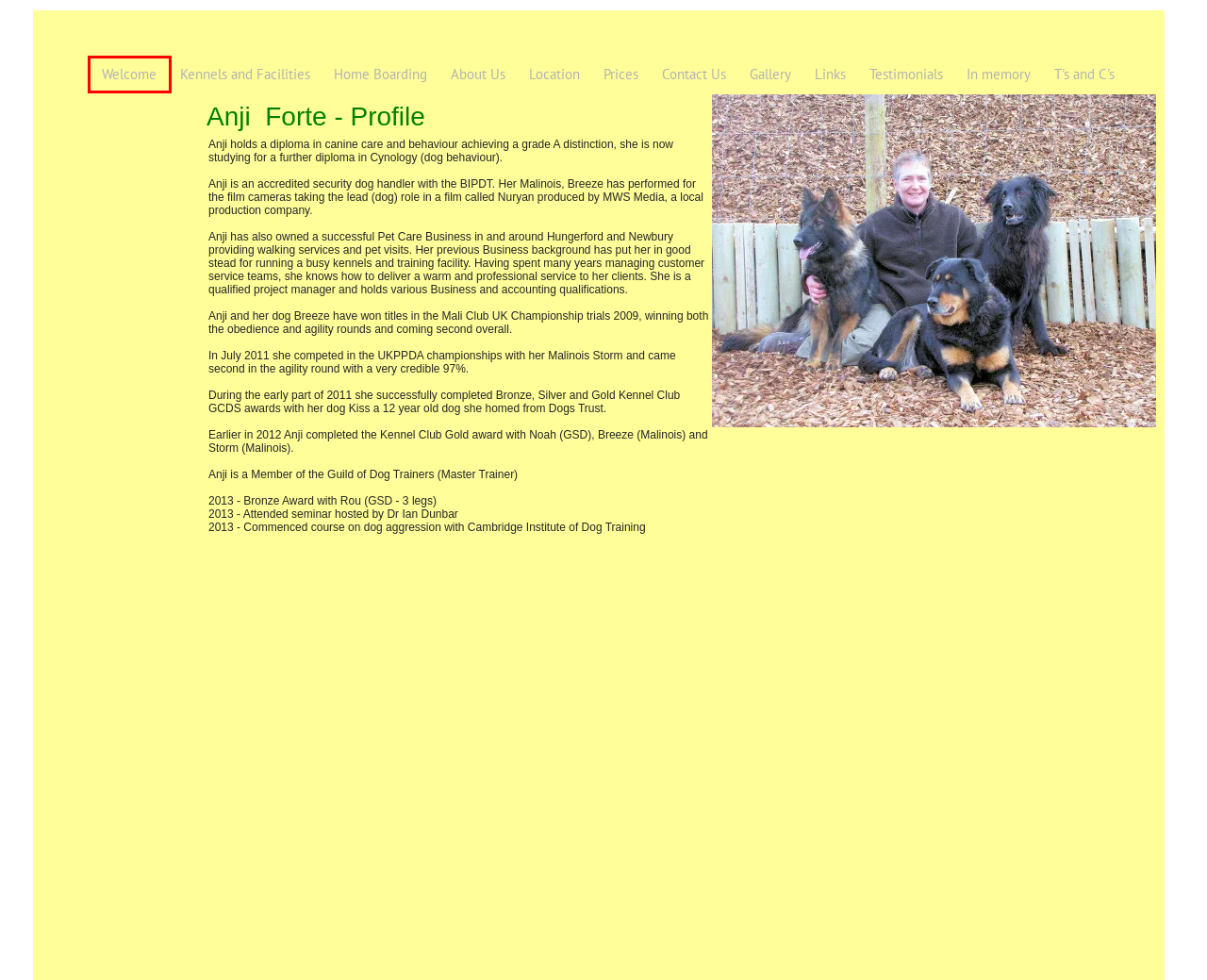Observe the screenshot of a webpage with a red bounding box around an element. Identify the webpage description that best fits the new page after the element inside the bounding box is clicked. The candidates are:
A. Prices | My Site 8330
B. T's and C's | My Site 8330
C. Gallery | My Site 8330
D. Home Boarding | My Site 8330
E. In memory | My Site 8330
F. Welcome | My Site 8330
G. Kennels and Facilities | My Site 8330
H. Testimonials | My Site 8330

F